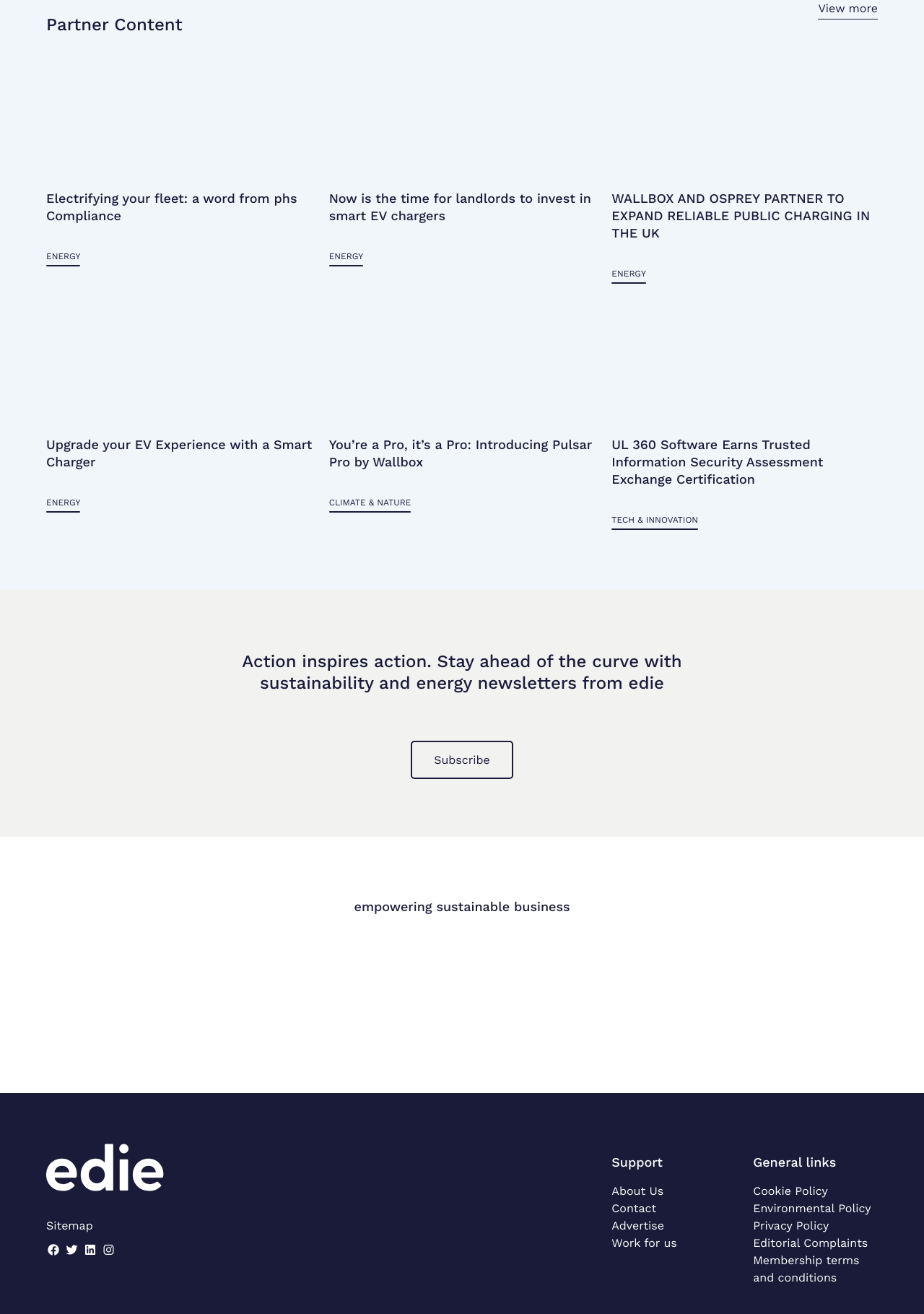Kindly respond to the following question with a single word or a brief phrase: 
How many images are there in the webpage?

13